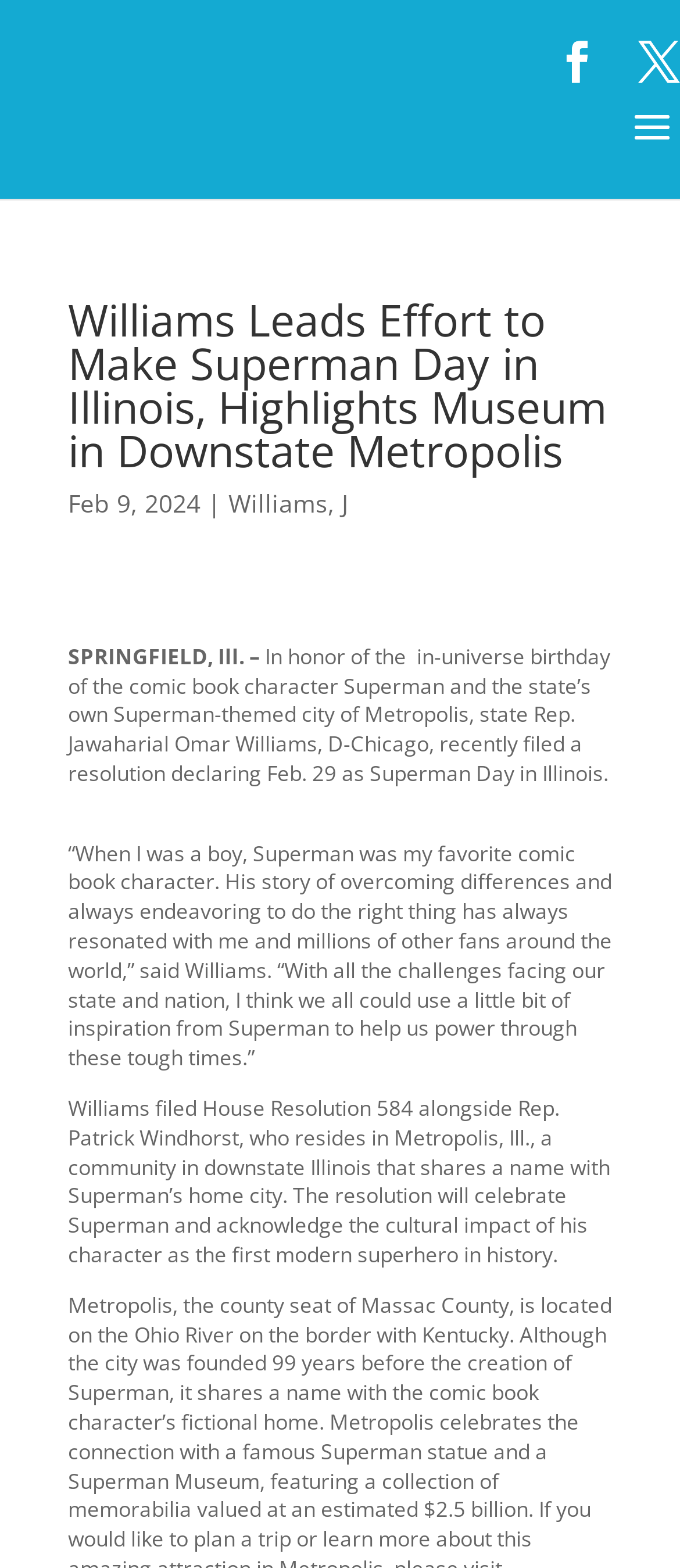Find the bounding box of the UI element described as follows: "Facebook".

[0.818, 0.027, 0.879, 0.053]